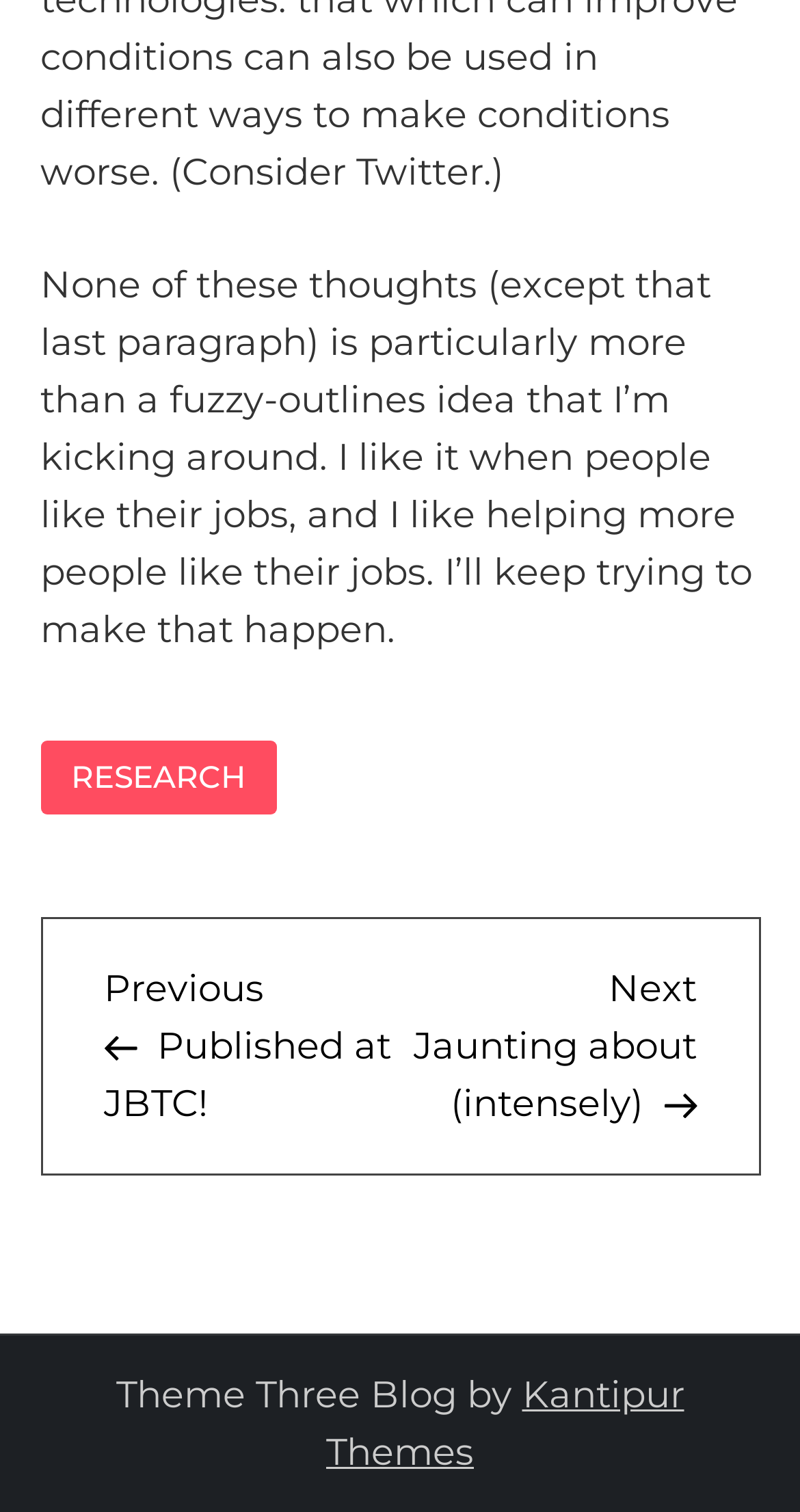Use a single word or phrase to respond to the question:
What is the name of the theme used by the blog?

Theme Three Blog